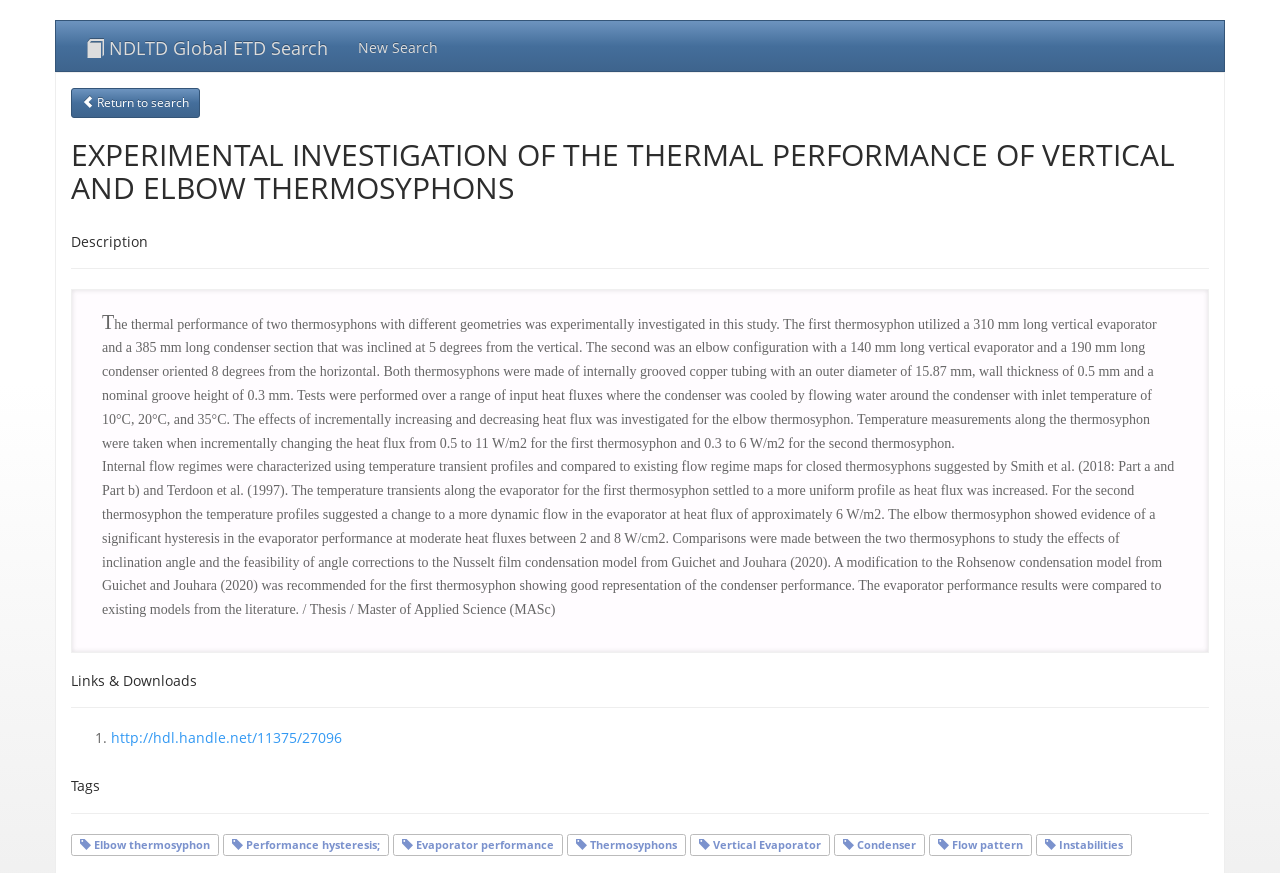Identify and provide the bounding box coordinates of the UI element described: "Return to search". The coordinates should be formatted as [left, top, right, bottom], with each number being a float between 0 and 1.

[0.055, 0.101, 0.156, 0.135]